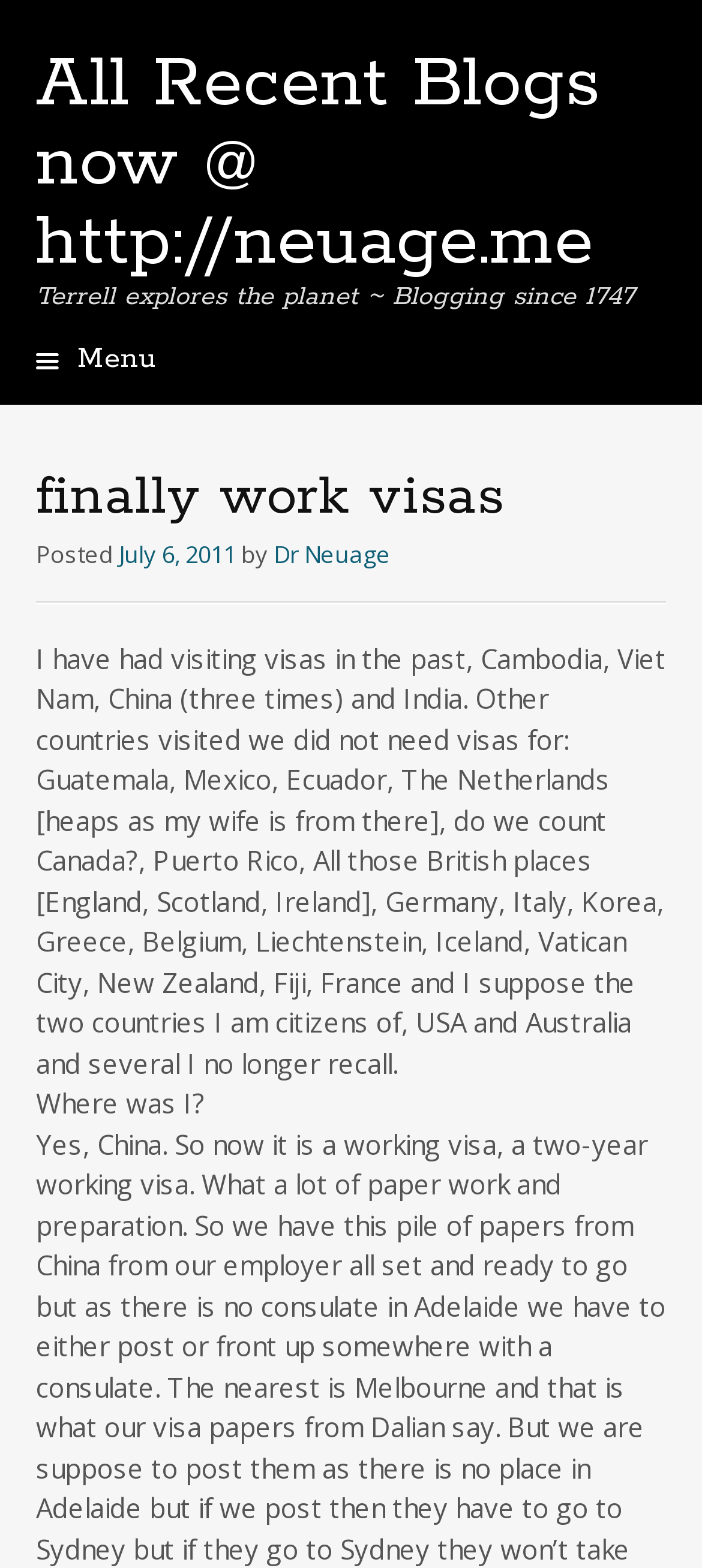How many countries has the author visited?
Based on the image, answer the question with as much detail as possible.

The author has mentioned visiting multiple countries including Cambodia, Viet Nam, China, India, Guatemala, Mexico, Ecuador, The Netherlands, Canada, Puerto Rico, England, Scotland, Ireland, Germany, Italy, Korea, Greece, Belgium, Liechtenstein, Iceland, Vatican City, New Zealand, Fiji, France, USA, and Australia. The exact number is not specified, but it is more than 20.